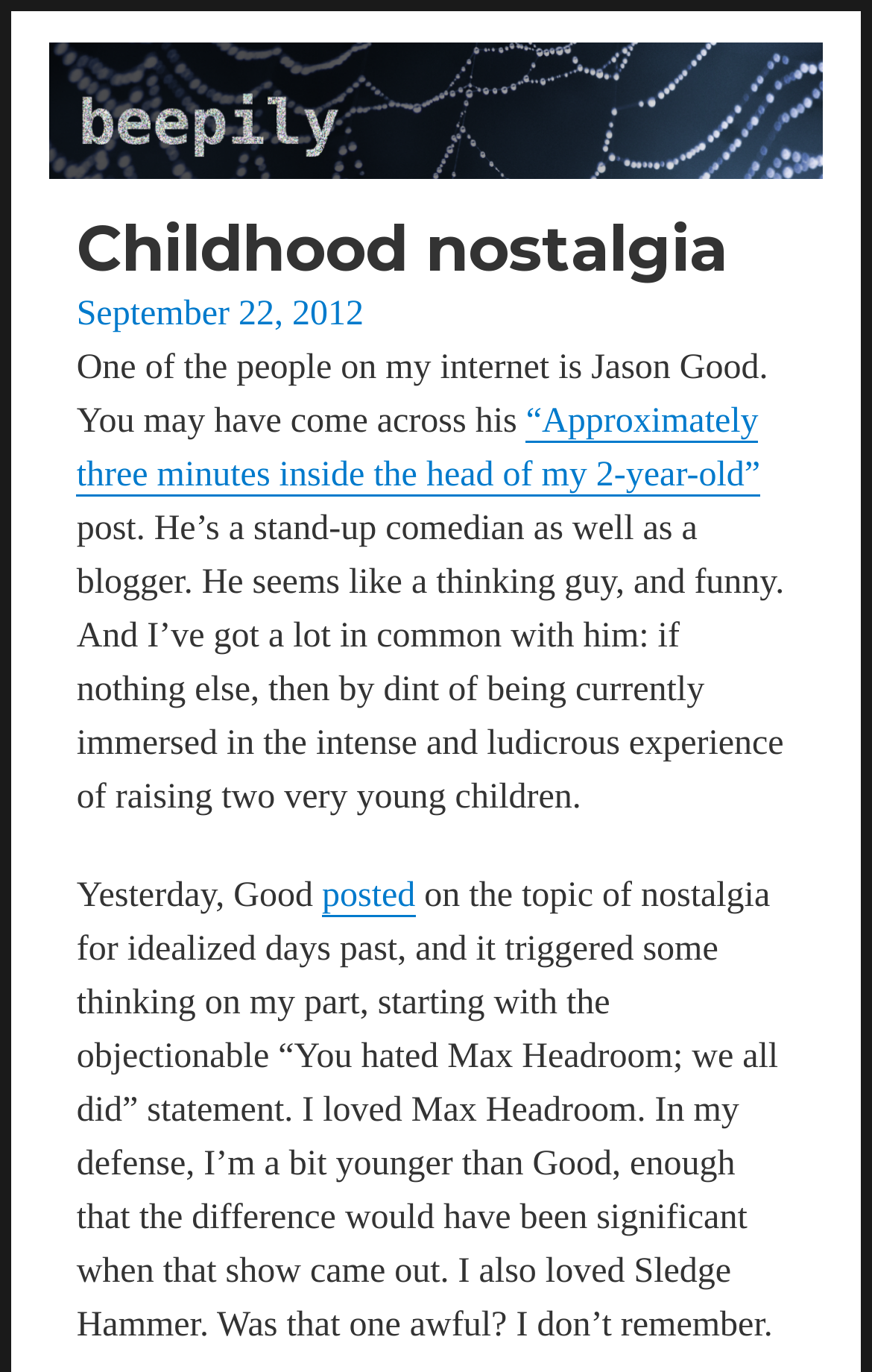Based on what you see in the screenshot, provide a thorough answer to this question: What is the date of the post?

The webpage mentions 'Posted on September 22, 2012' in the text, indicating the date of the post.